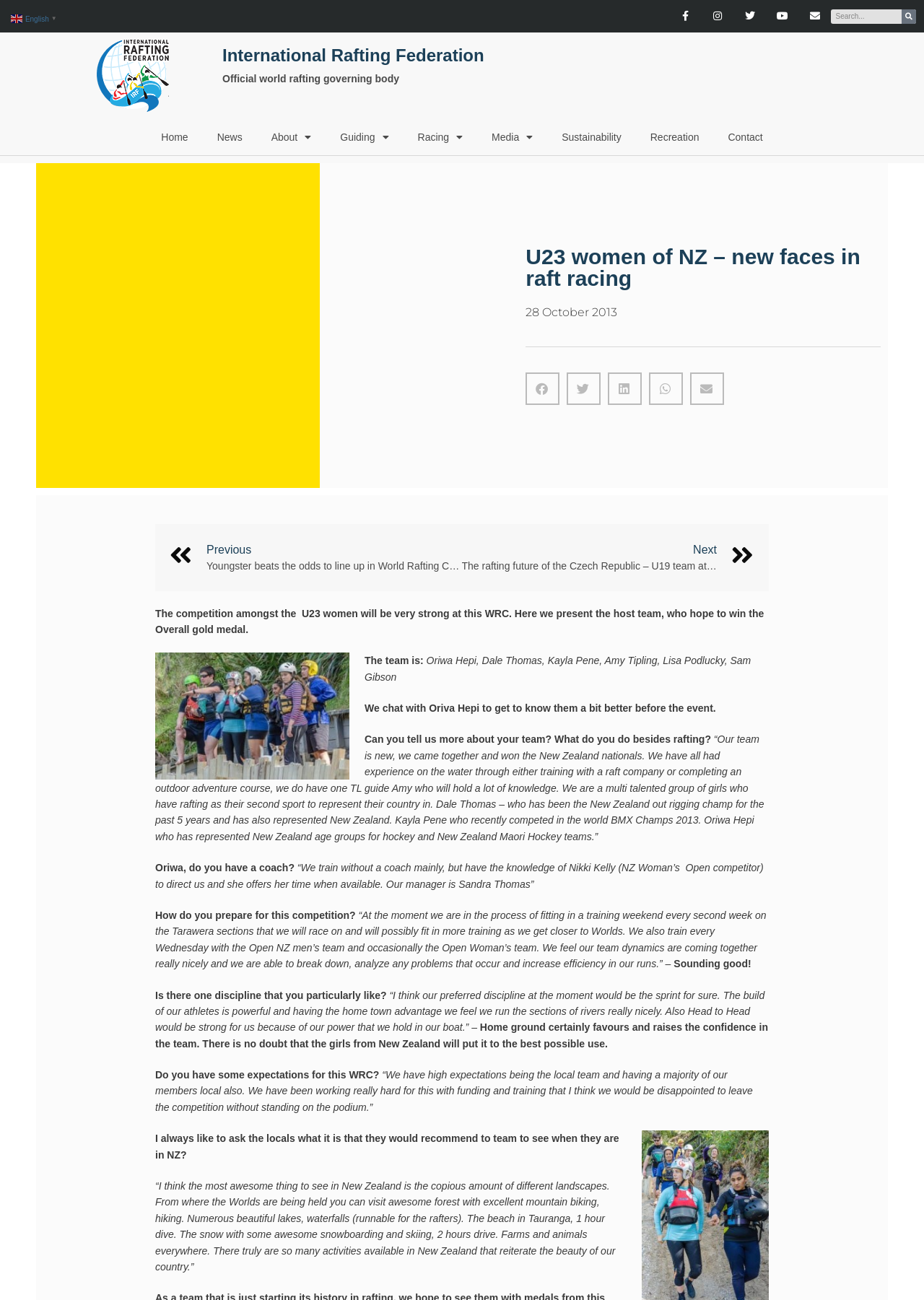Show the bounding box coordinates of the element that should be clicked to complete the task: "Check previous news".

[0.184, 0.414, 0.5, 0.443]